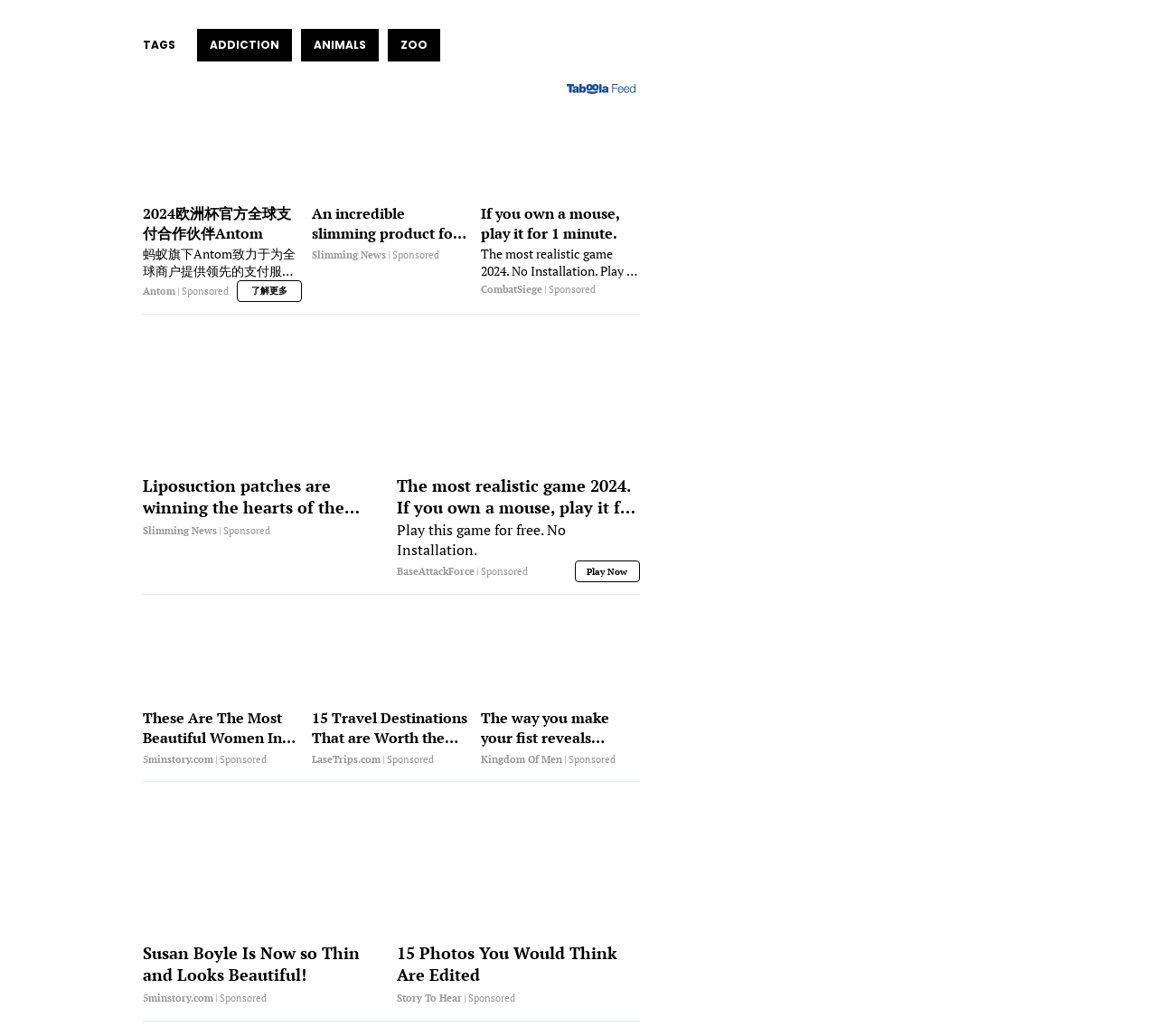What is the category of the first link in the footer?
Answer the question using a single word or phrase, according to the image.

TAGS